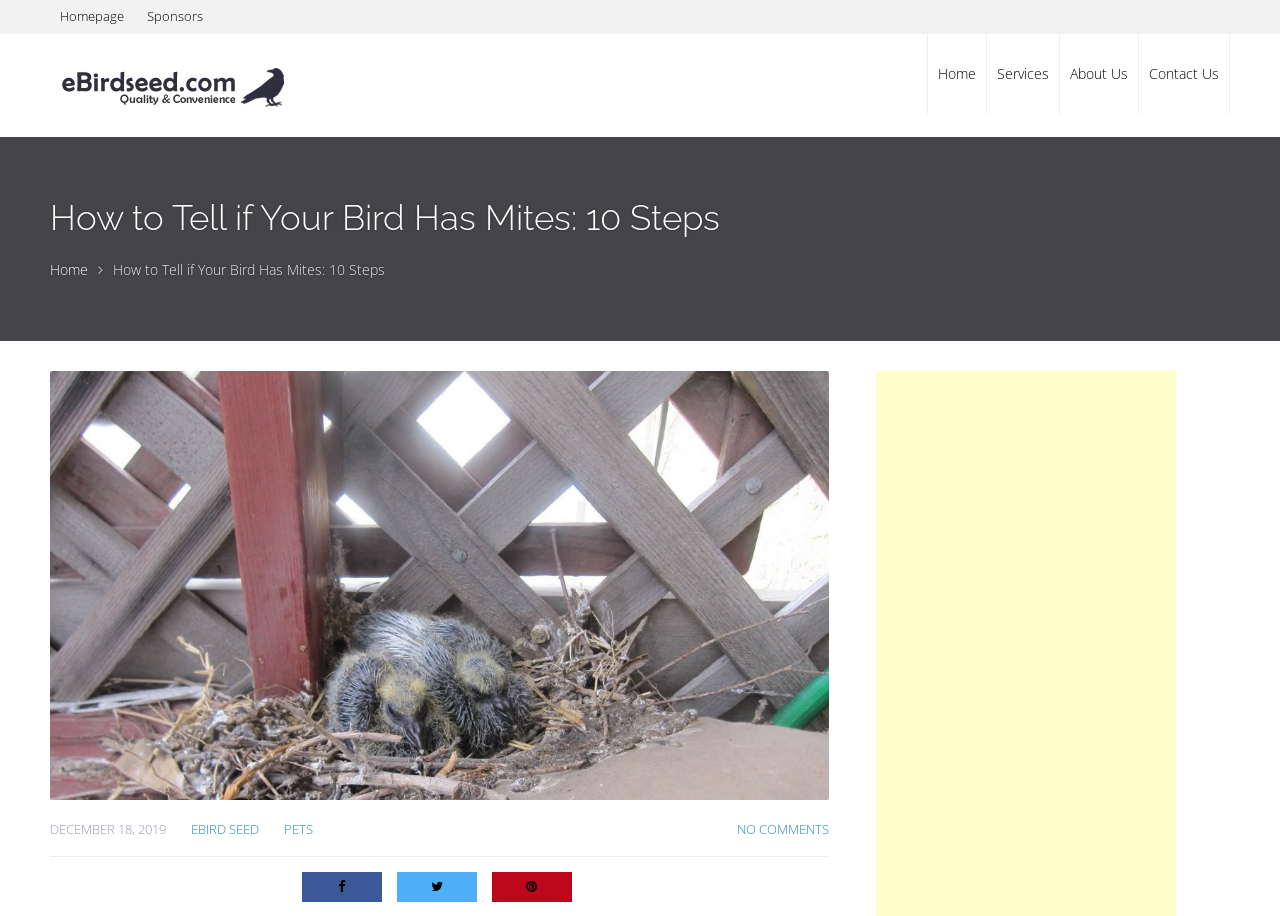Provide a single word or phrase to answer the given question: 
What is the topic of the article?

Bird Mites